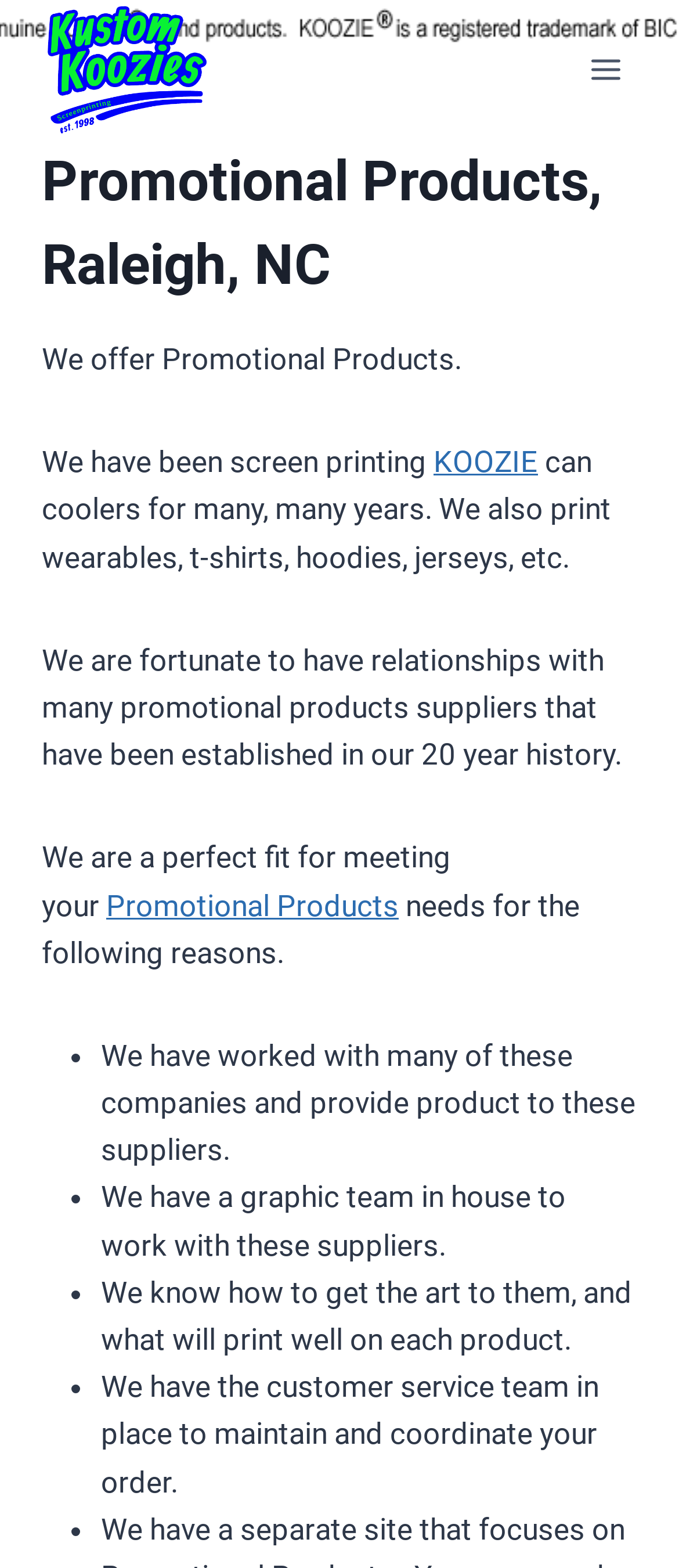Refer to the screenshot and give an in-depth answer to this question: What is the company's location?

The company is based in Raleigh, North Carolina, as stated in the heading 'Promotional Products, Raleigh, NC'.